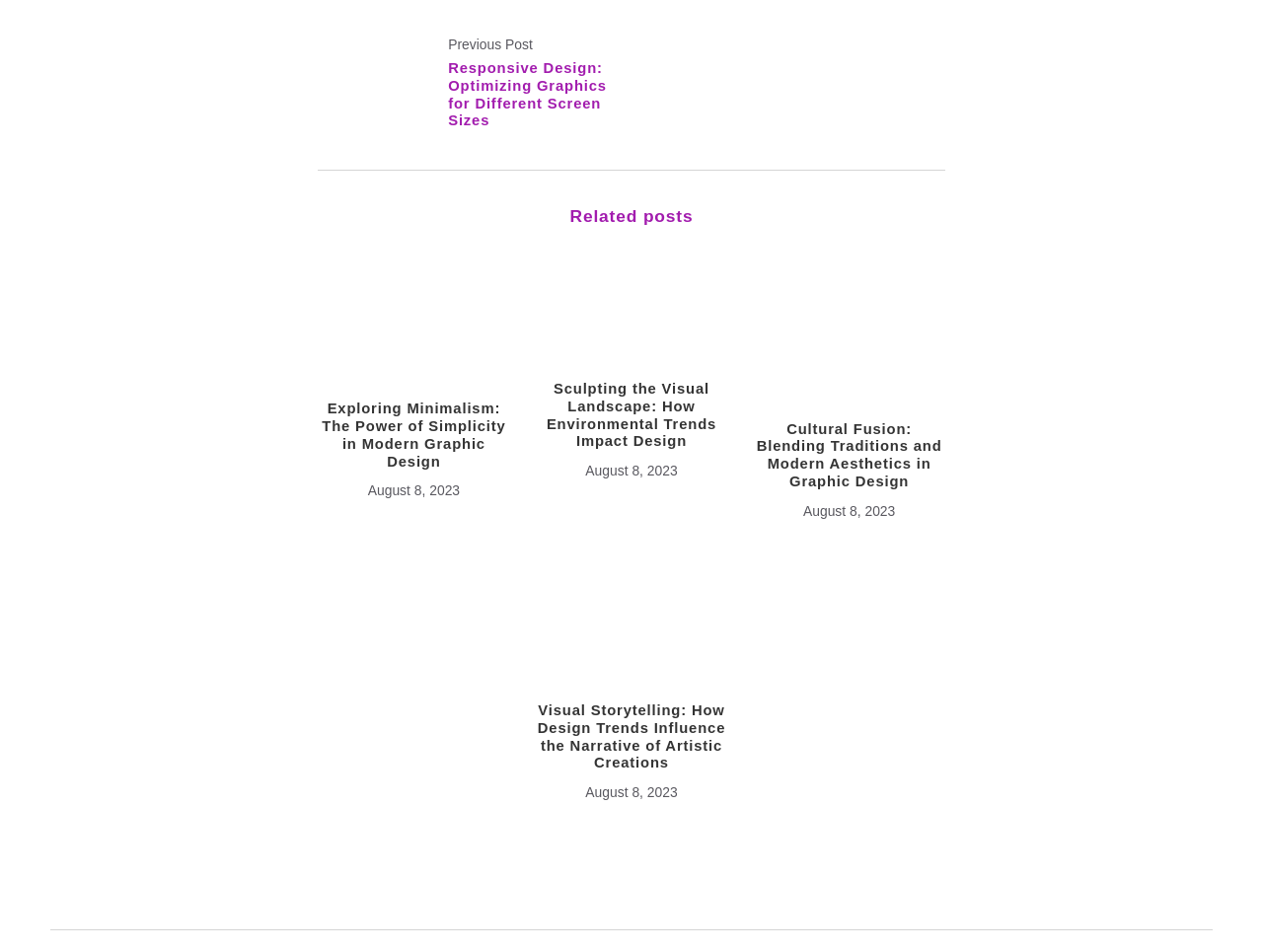What is the date of the latest related post?
Please provide an in-depth and detailed response to the question.

I looked at the time elements associated with each related post and found that all of them have the same date, which is August 8, 2023.